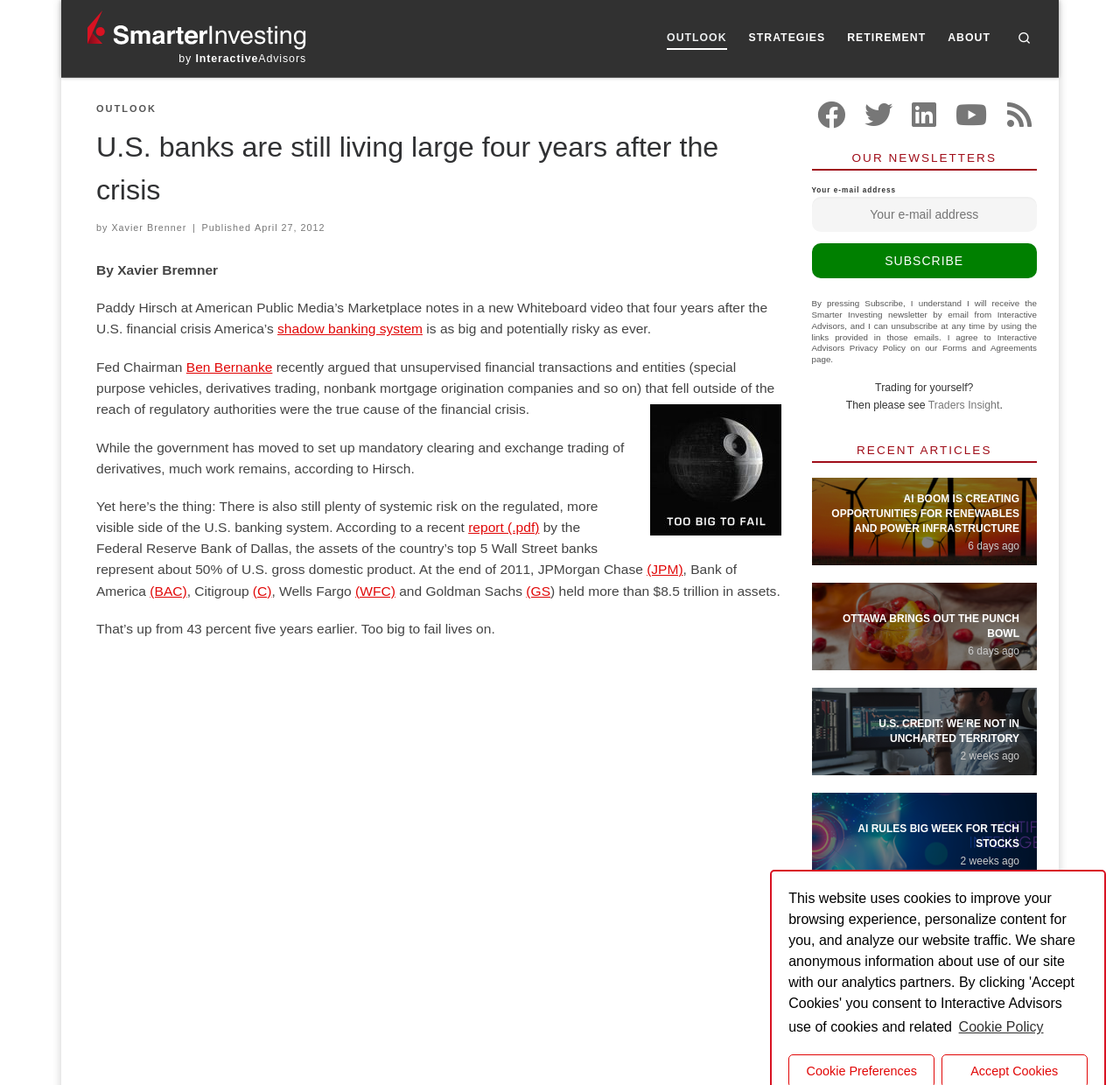Determine the bounding box for the UI element described here: "(GS".

[0.47, 0.538, 0.491, 0.551]